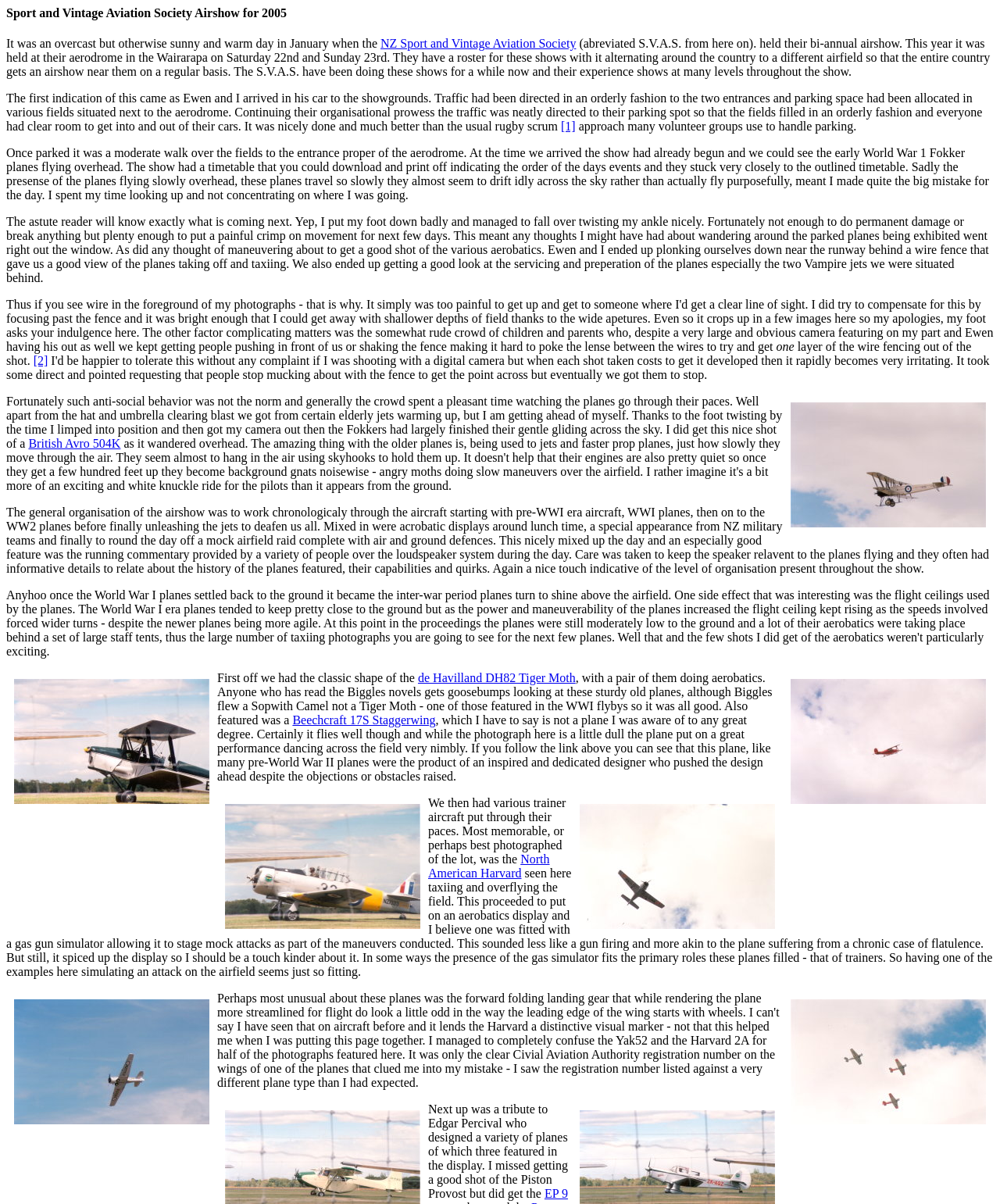Determine the bounding box coordinates for the clickable element required to fulfill the instruction: "Follow the link to British Avro 504K". Provide the coordinates as four float numbers between 0 and 1, i.e., [left, top, right, bottom].

[0.028, 0.363, 0.121, 0.374]